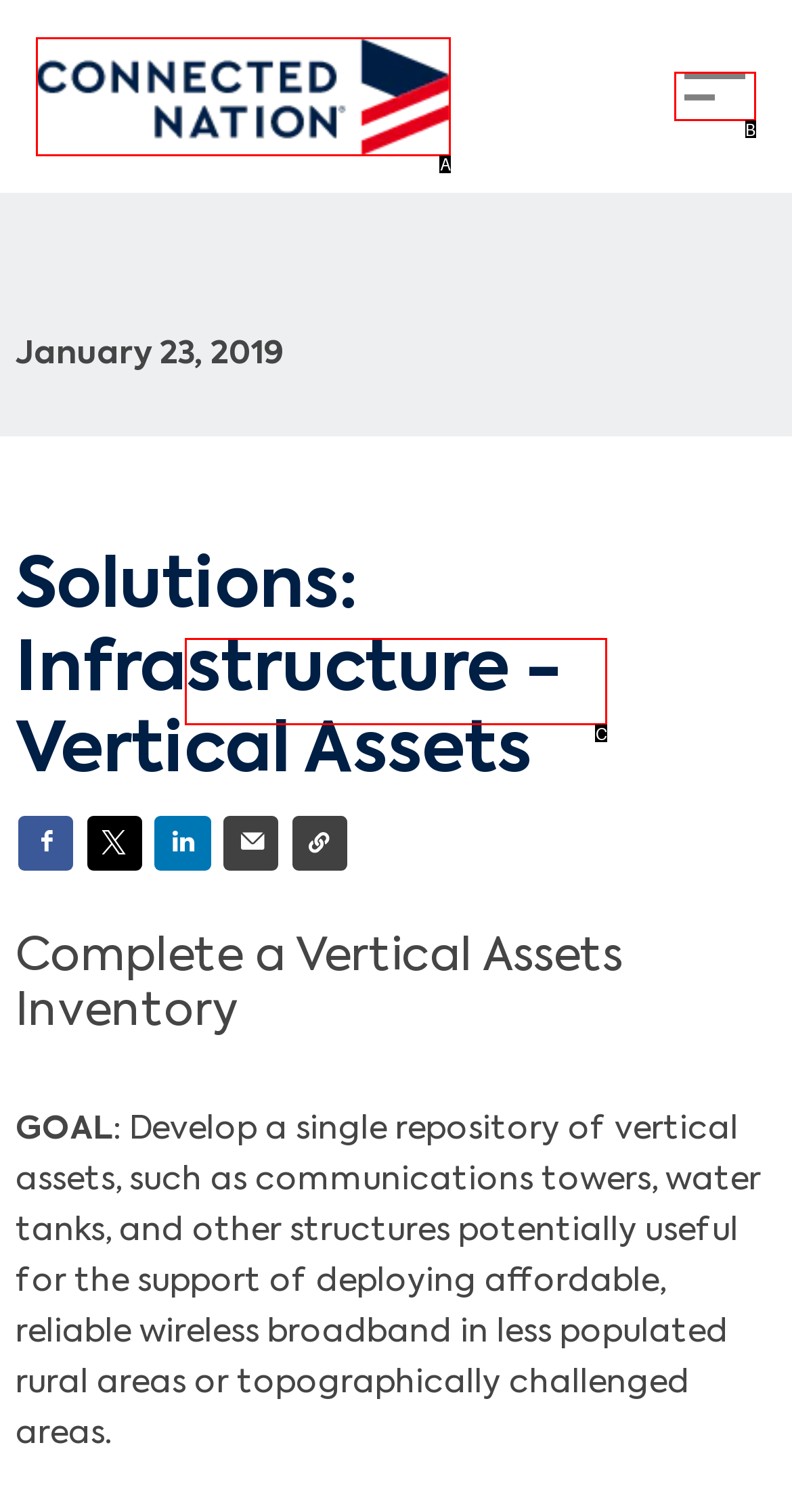Using the description: alt="Connected Nation Logo", find the best-matching HTML element. Indicate your answer with the letter of the chosen option.

A